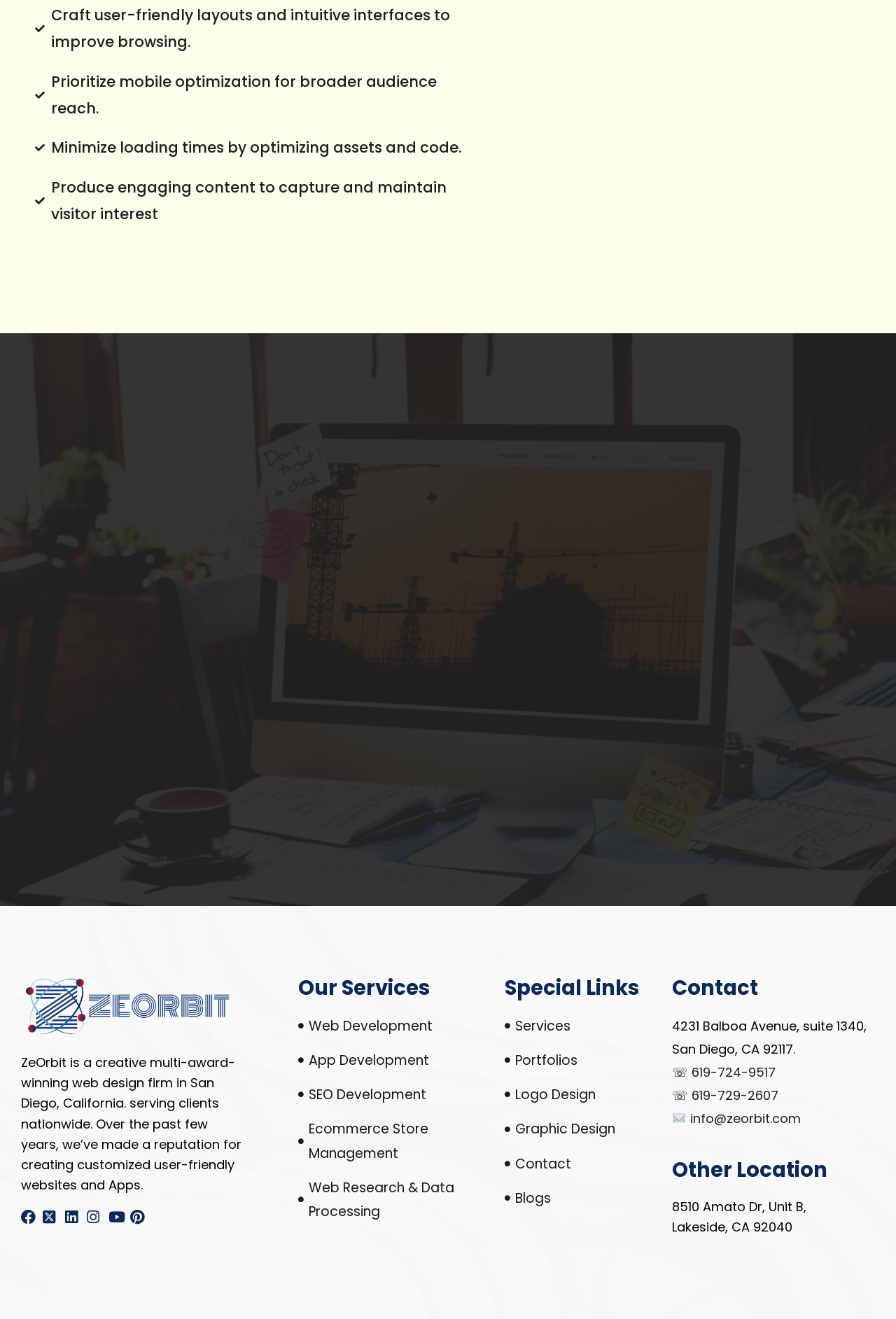Use a single word or phrase to answer the question: 
What is the purpose of the company?

Web design and development